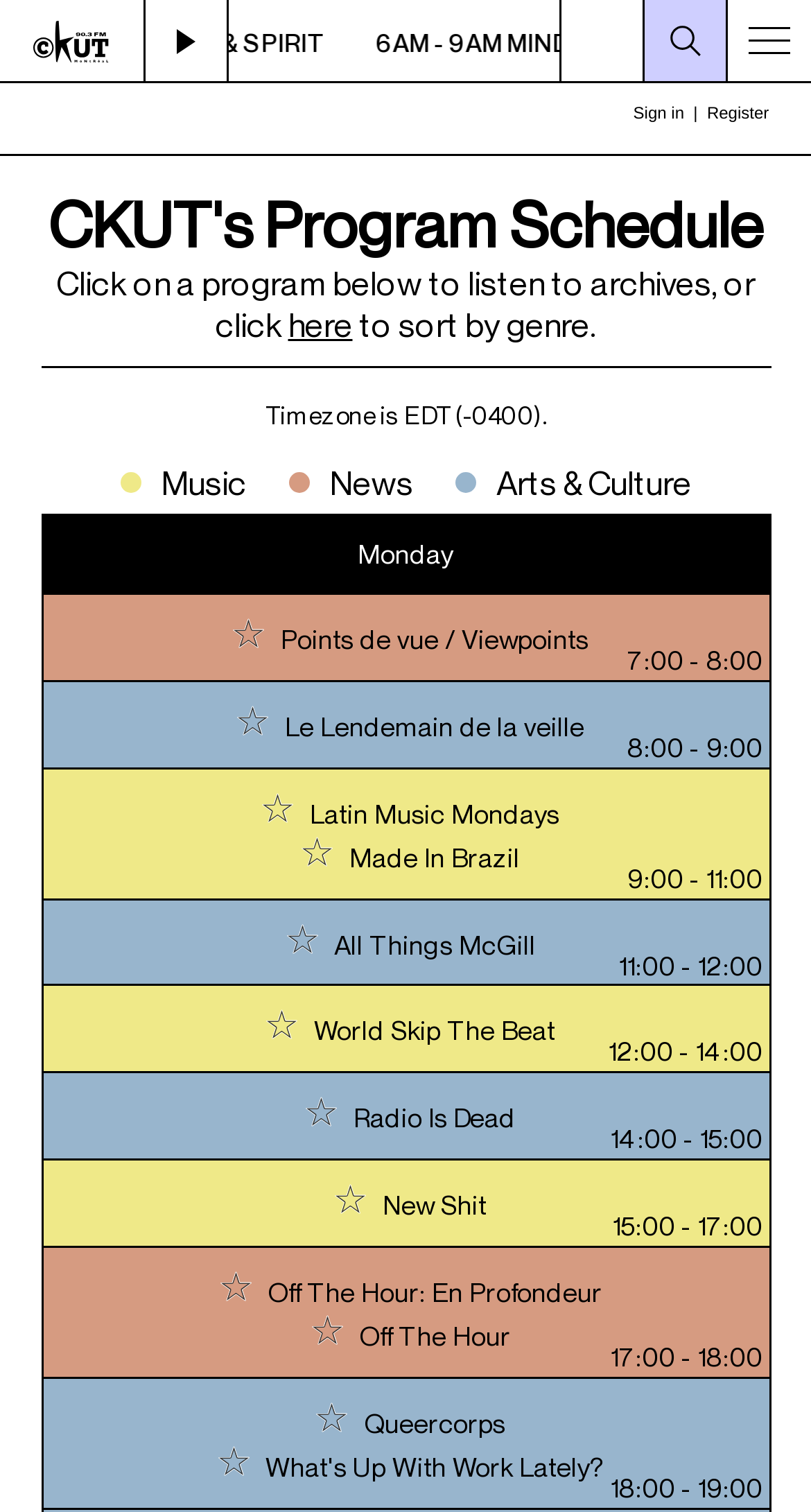Use one word or a short phrase to answer the question provided: 
How many programs are listed on this page?

24